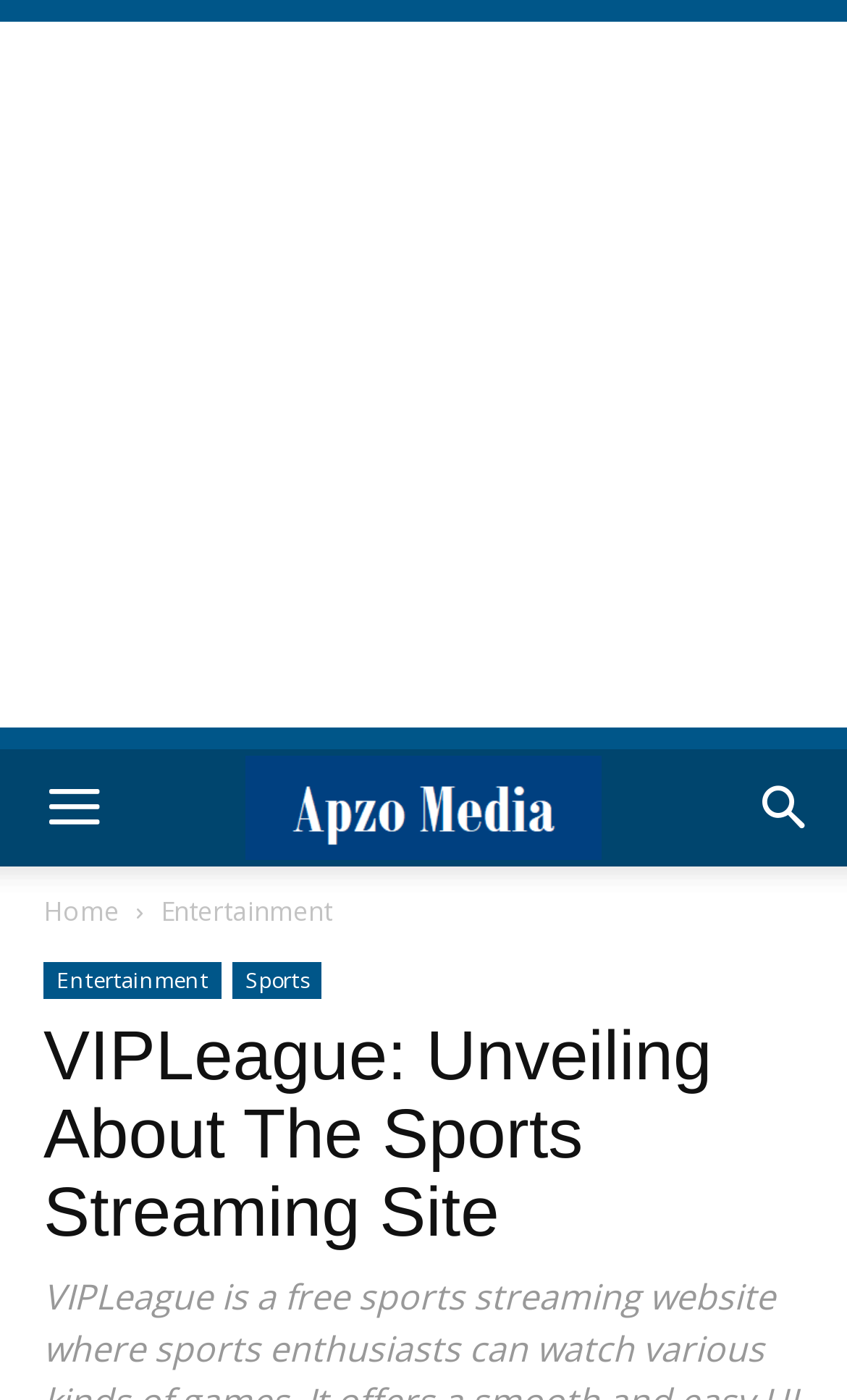Answer succinctly with a single word or phrase:
What is the logo image on the top right?

Apzo Media